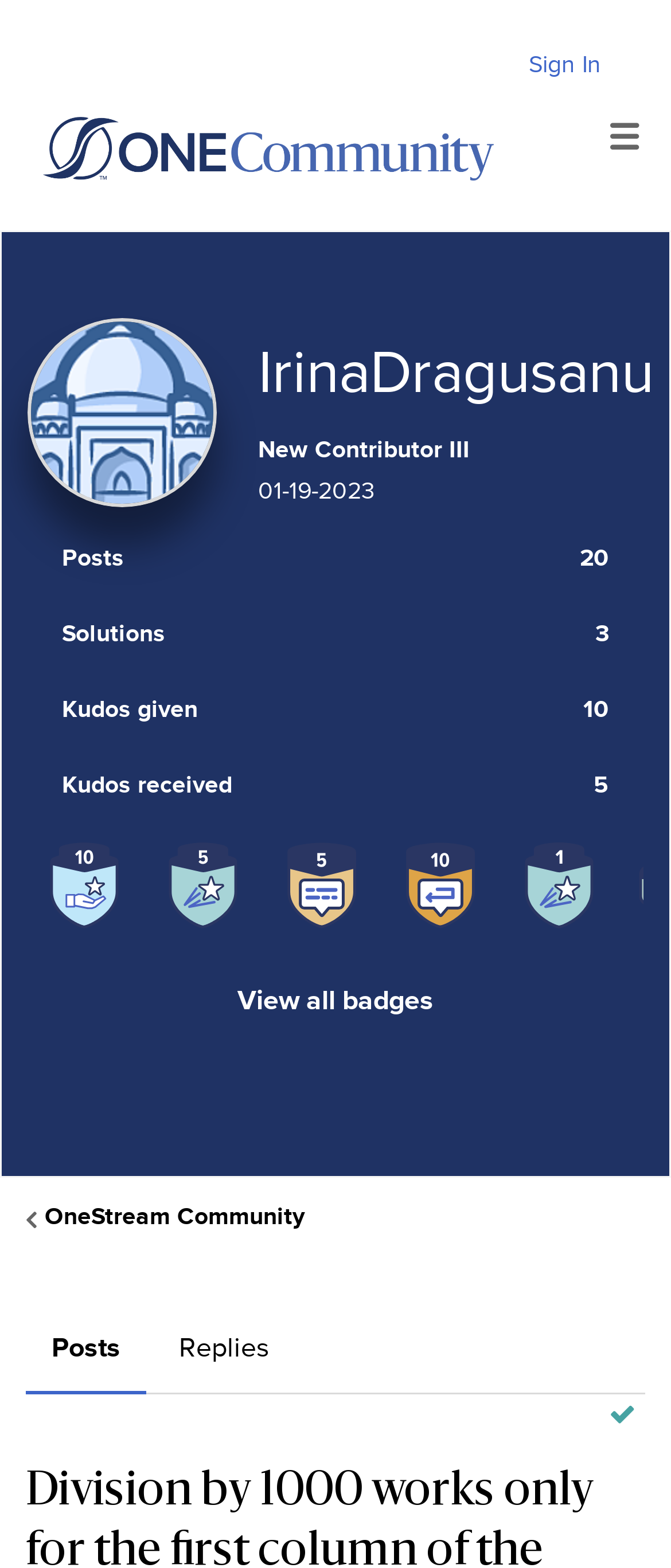What is IrinaDragusanu's contributor level?
Please provide a comprehensive answer based on the visual information in the image.

I determined the answer by looking at the static text element with the content 'New Contributor III' which is located below the image of IrinaDragusanu.